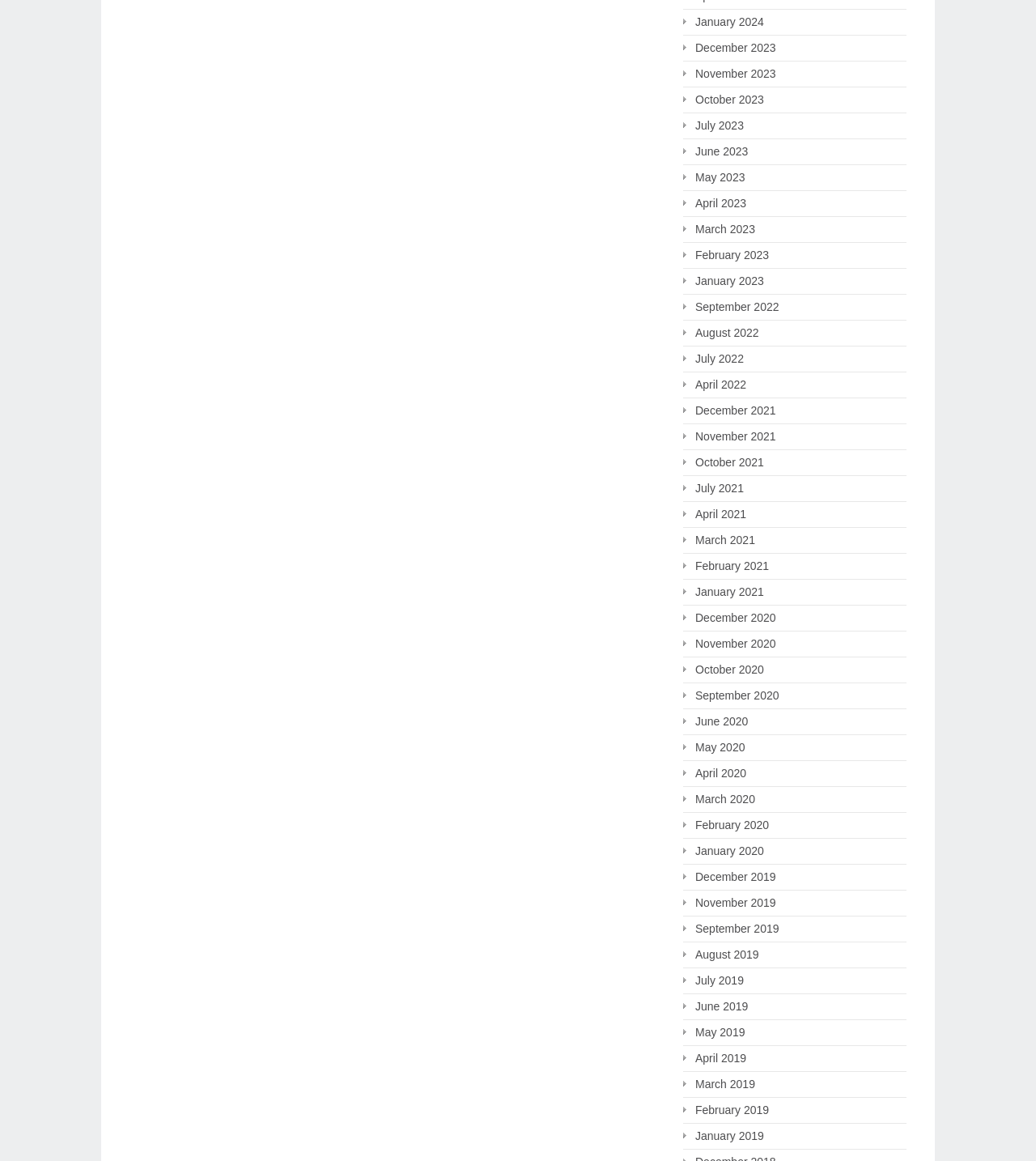Are there any months listed from 2020?
Look at the image and respond with a one-word or short-phrase answer.

Yes